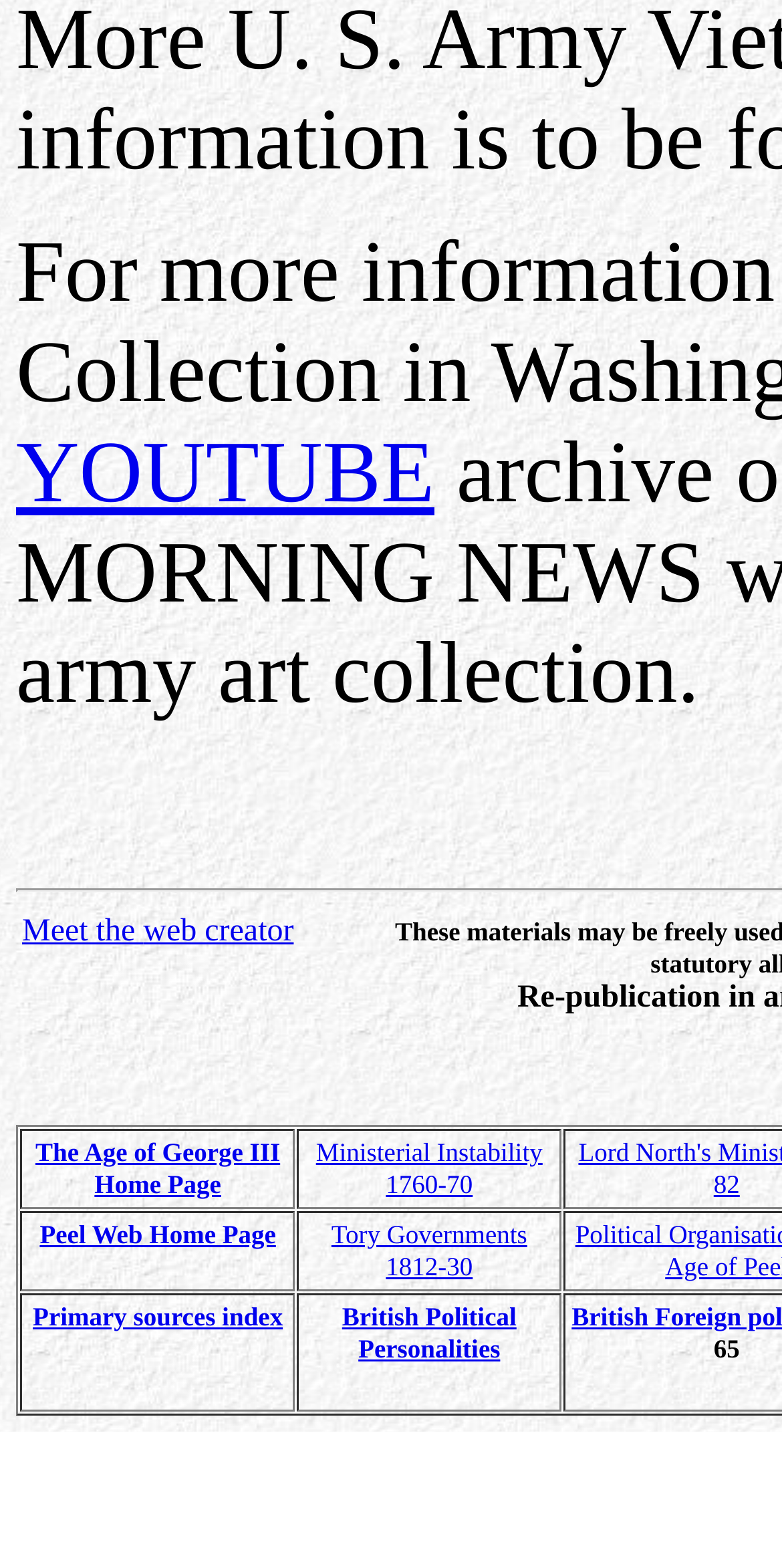What is the text of the first link?
Look at the image and respond with a one-word or short-phrase answer.

Meet the web creator